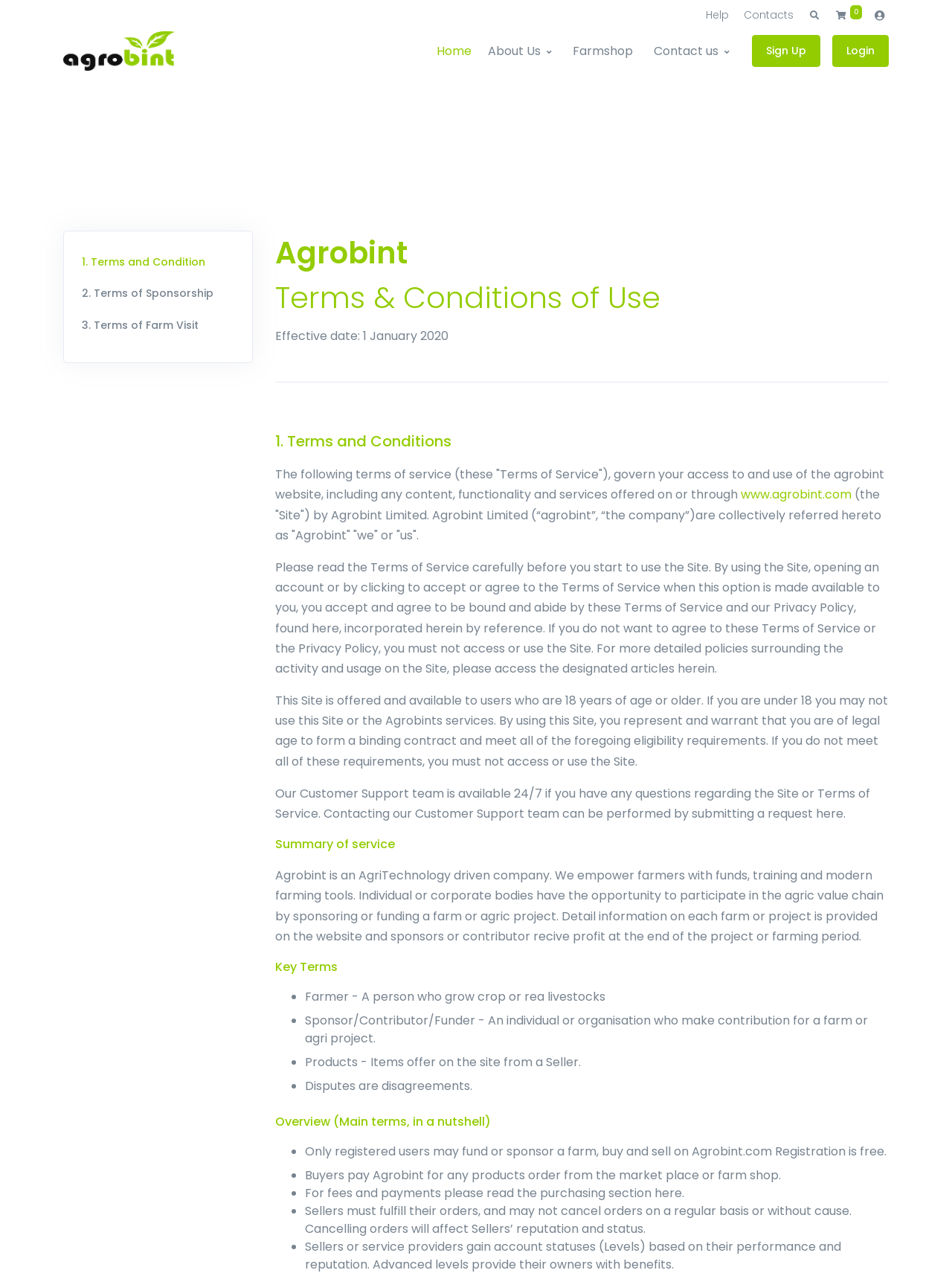Please provide a one-word or phrase answer to the question: 
What is the company name of the website?

Agrobint